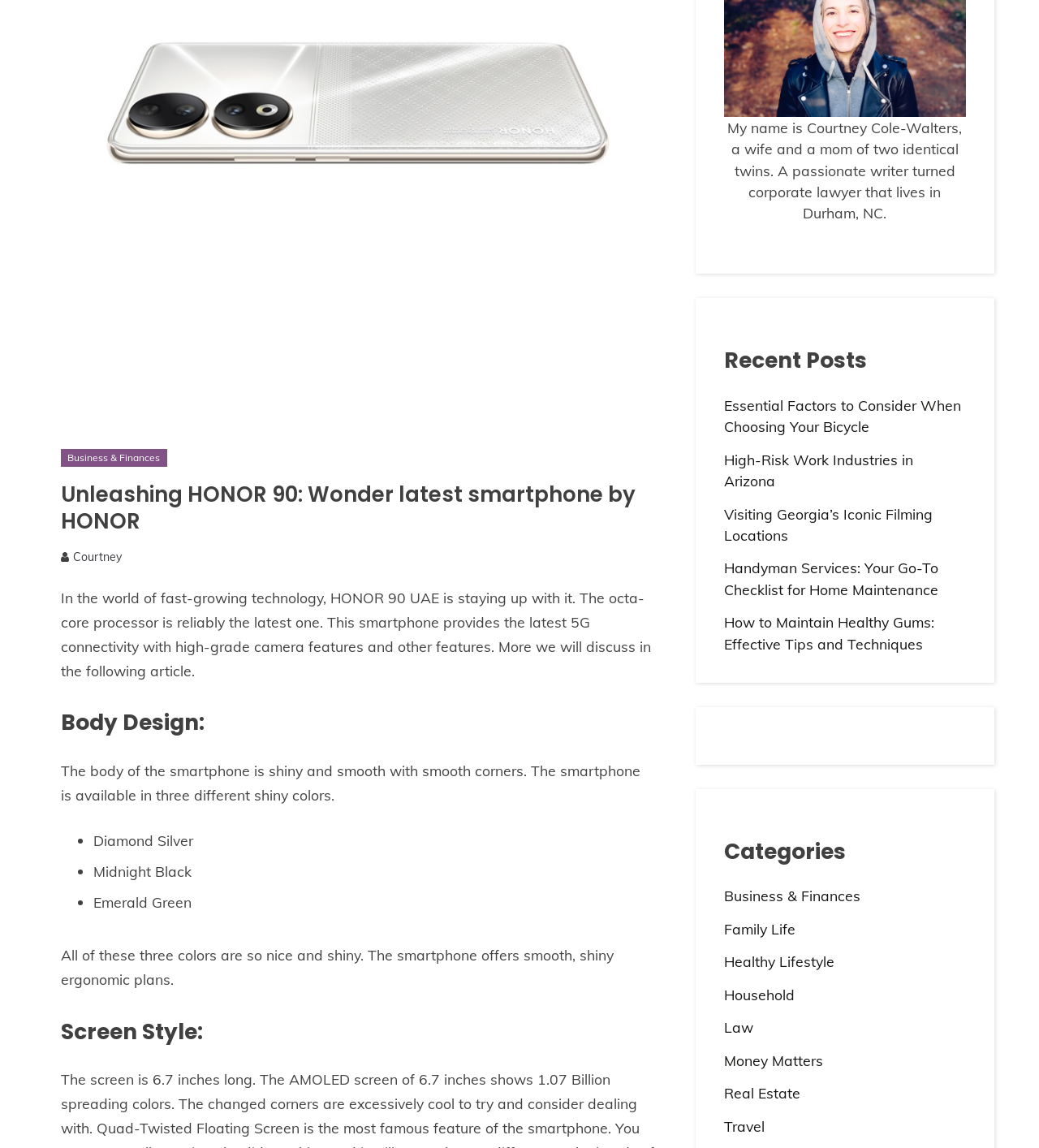Based on the element description: "Family Life", identify the UI element and provide its bounding box coordinates. Use four float numbers between 0 and 1, [left, top, right, bottom].

[0.697, 0.801, 0.766, 0.817]